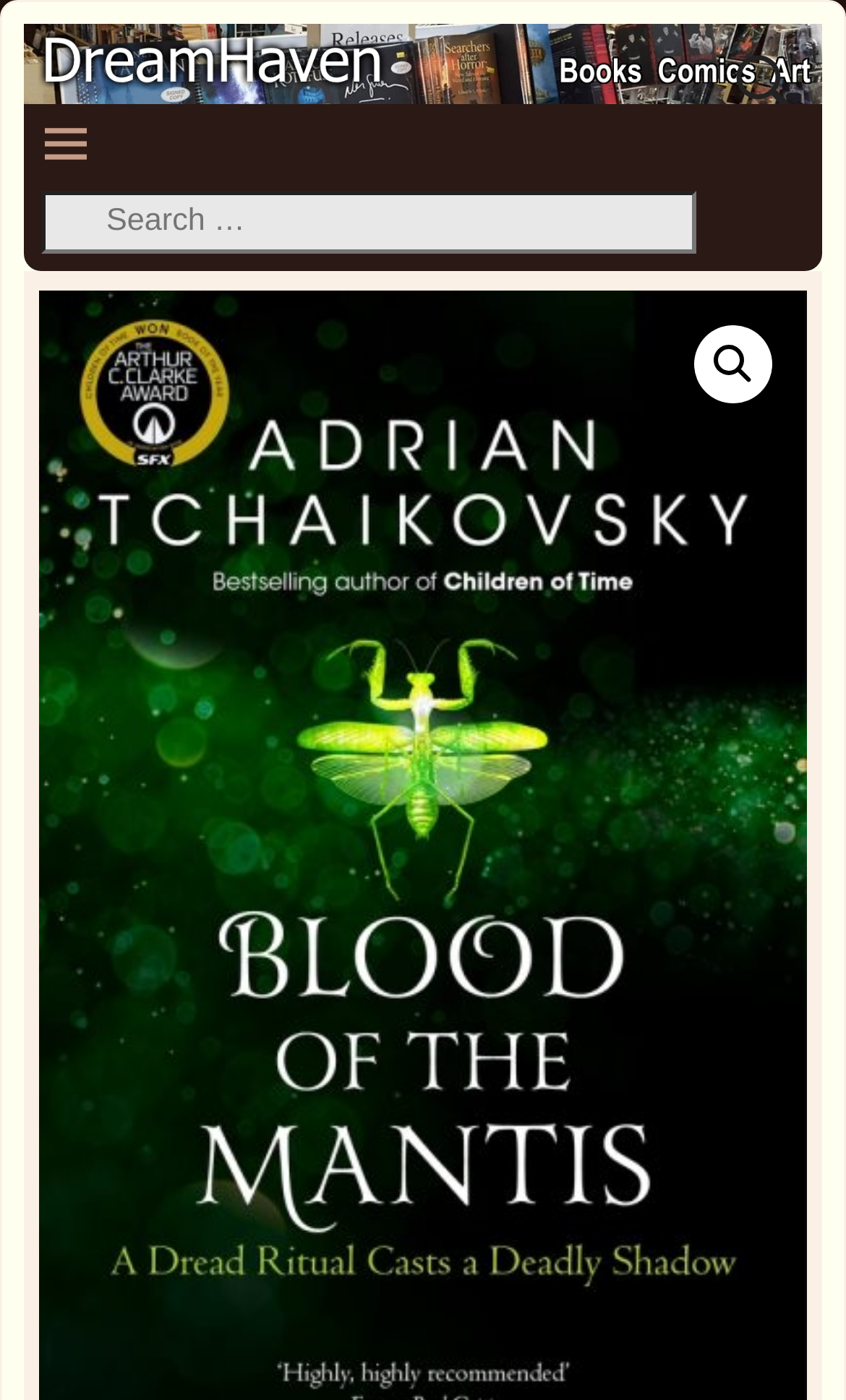Determine the main heading of the webpage and generate its text.

Blood of the Mantis